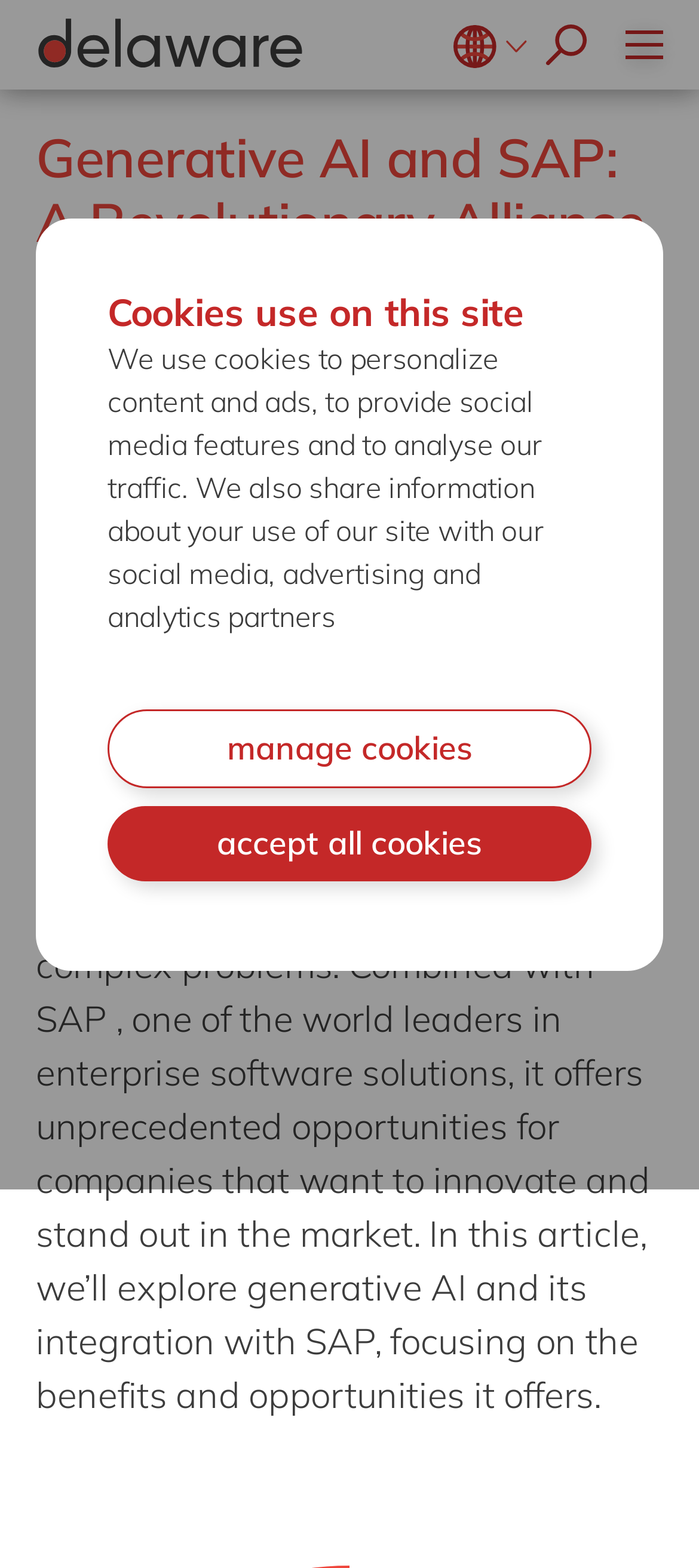What is the main topic of this webpage?
From the details in the image, provide a complete and detailed answer to the question.

Based on the webpage content, the main topic is about the integration of generative AI and SAP, and its benefits and opportunities for companies.